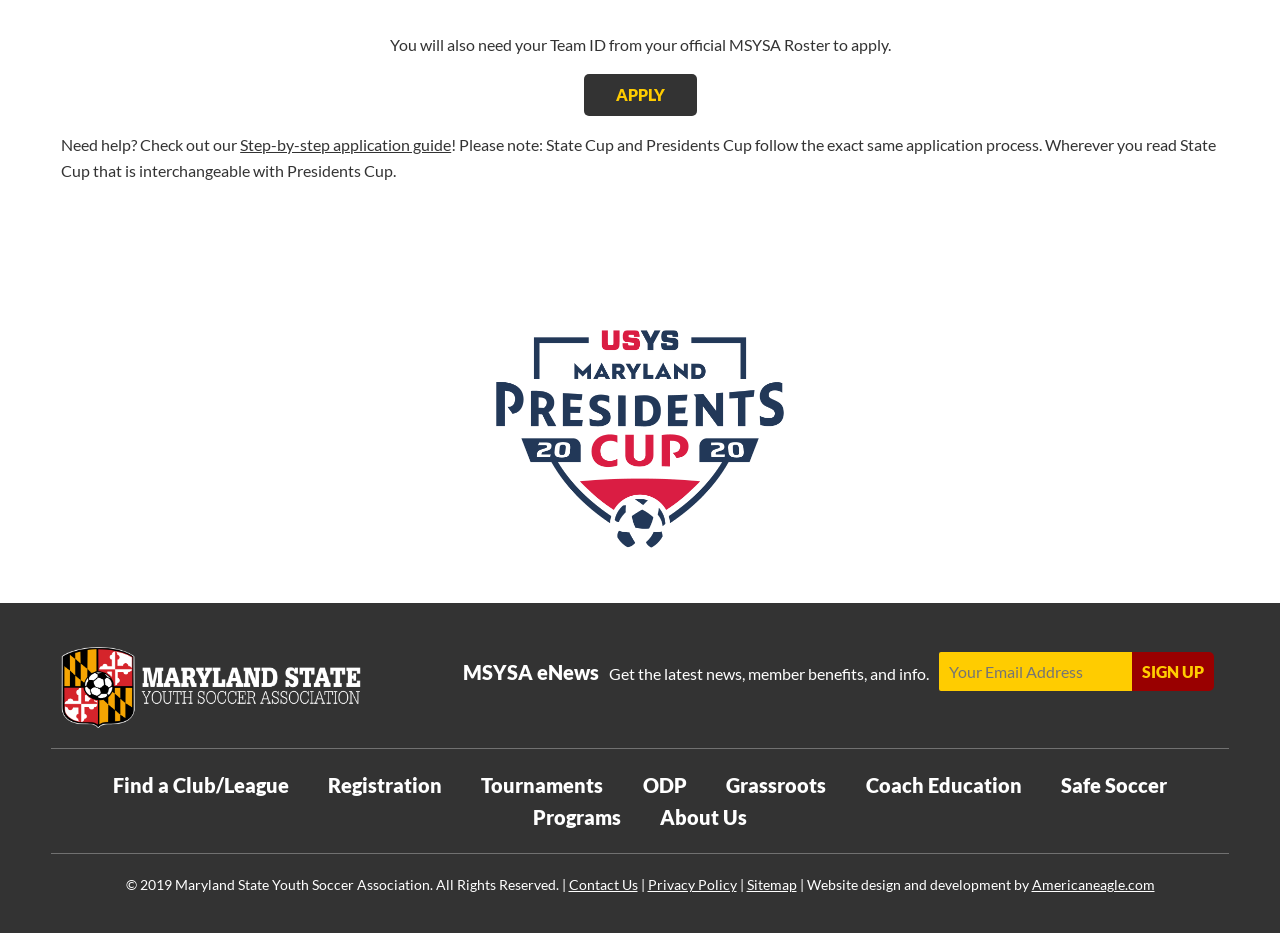What is the purpose of the 'APPLY' button? Using the information from the screenshot, answer with a single word or phrase.

To apply for State Cup or Presidents Cup